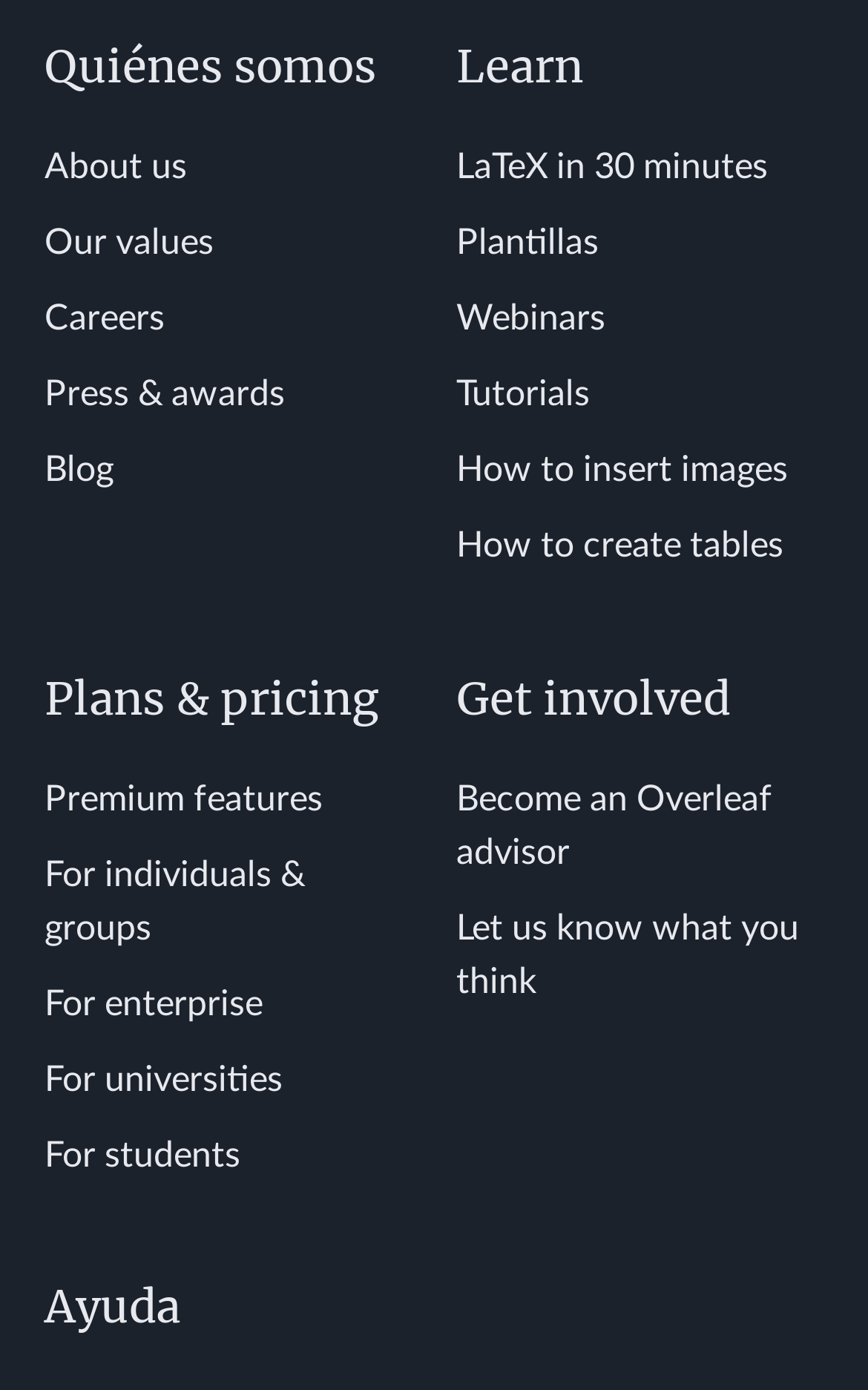Highlight the bounding box coordinates of the element you need to click to perform the following instruction: "Learn about LaTeX in 30 minutes."

[0.526, 0.108, 0.885, 0.134]